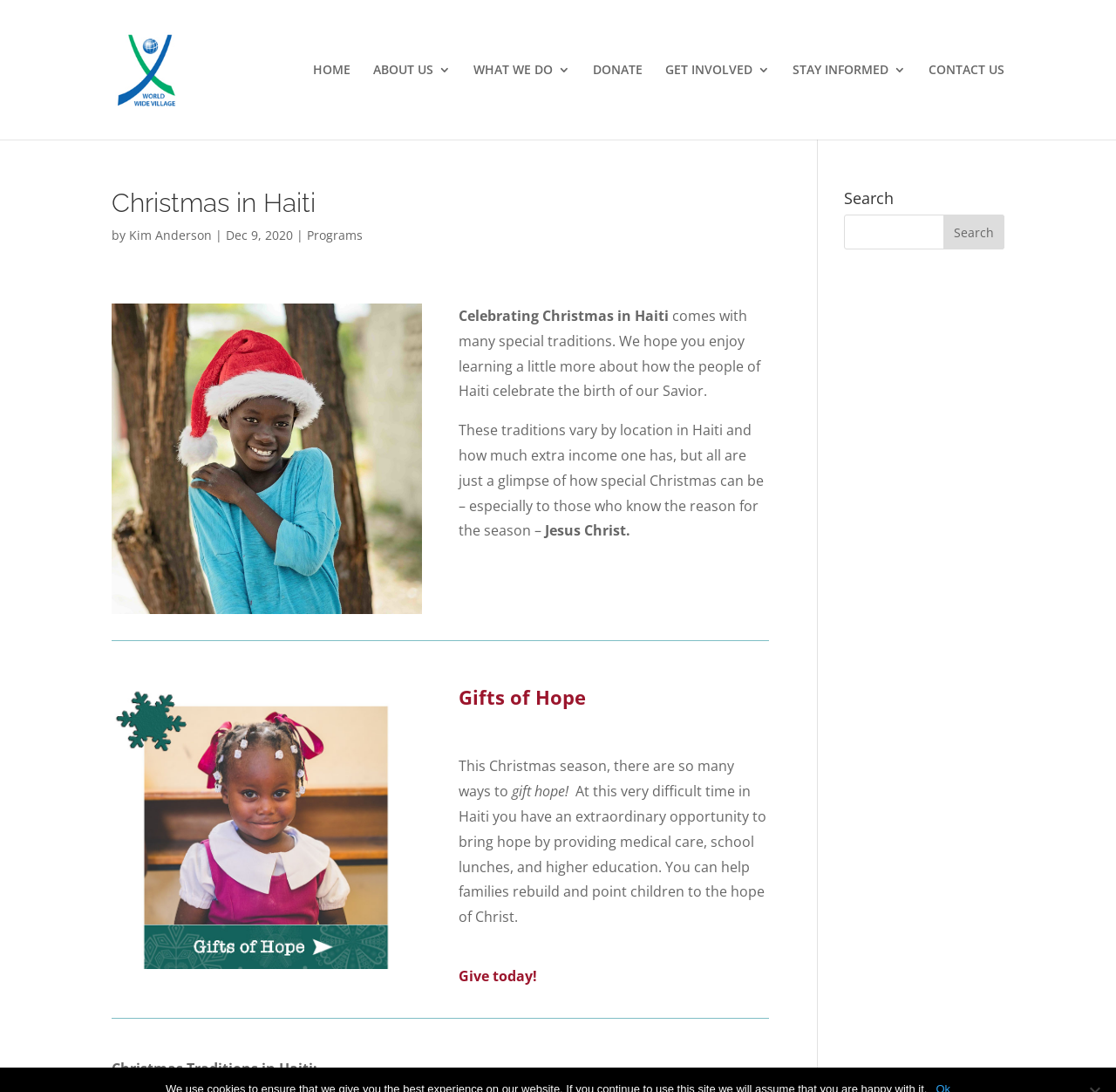Show the bounding box coordinates of the element that should be clicked to complete the task: "Learn about 'Christmas Traditions in Haiti'".

[0.1, 0.969, 0.288, 0.987]